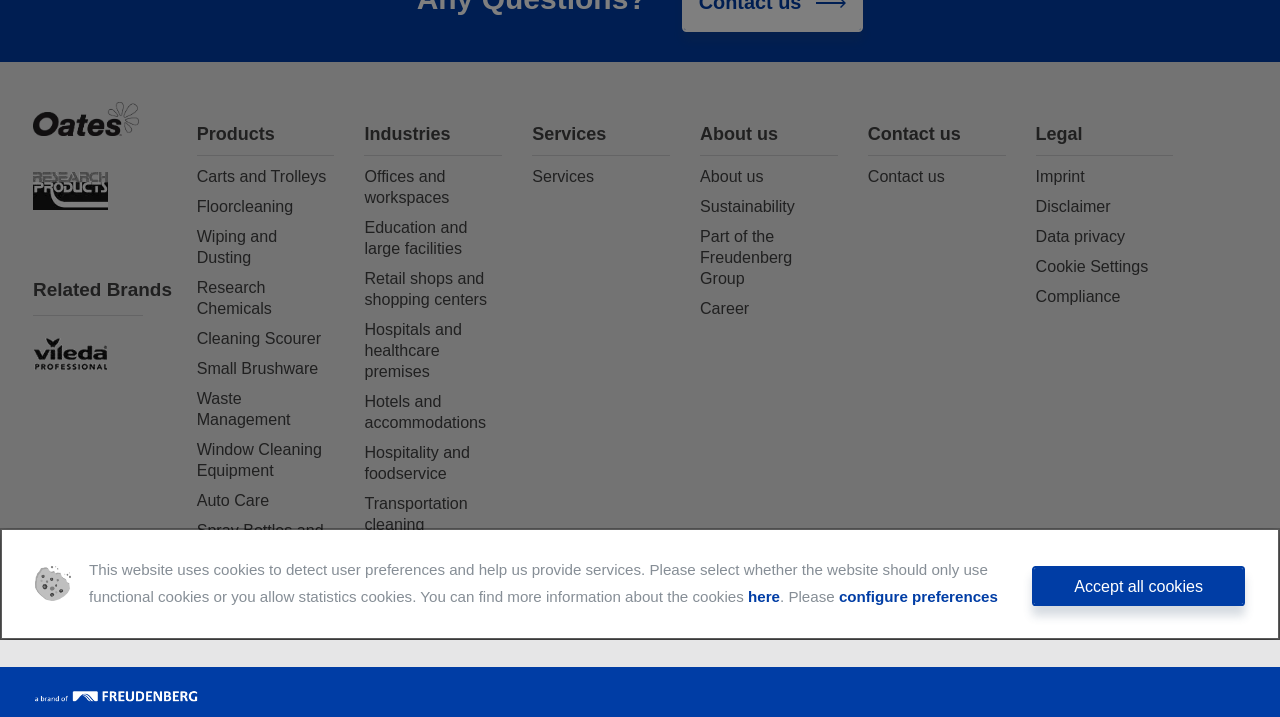Determine the bounding box of the UI element mentioned here: "Floorcleaning". The coordinates must be in the format [left, top, right, bottom] with values ranging from 0 to 1.

[0.154, 0.274, 0.261, 0.316]